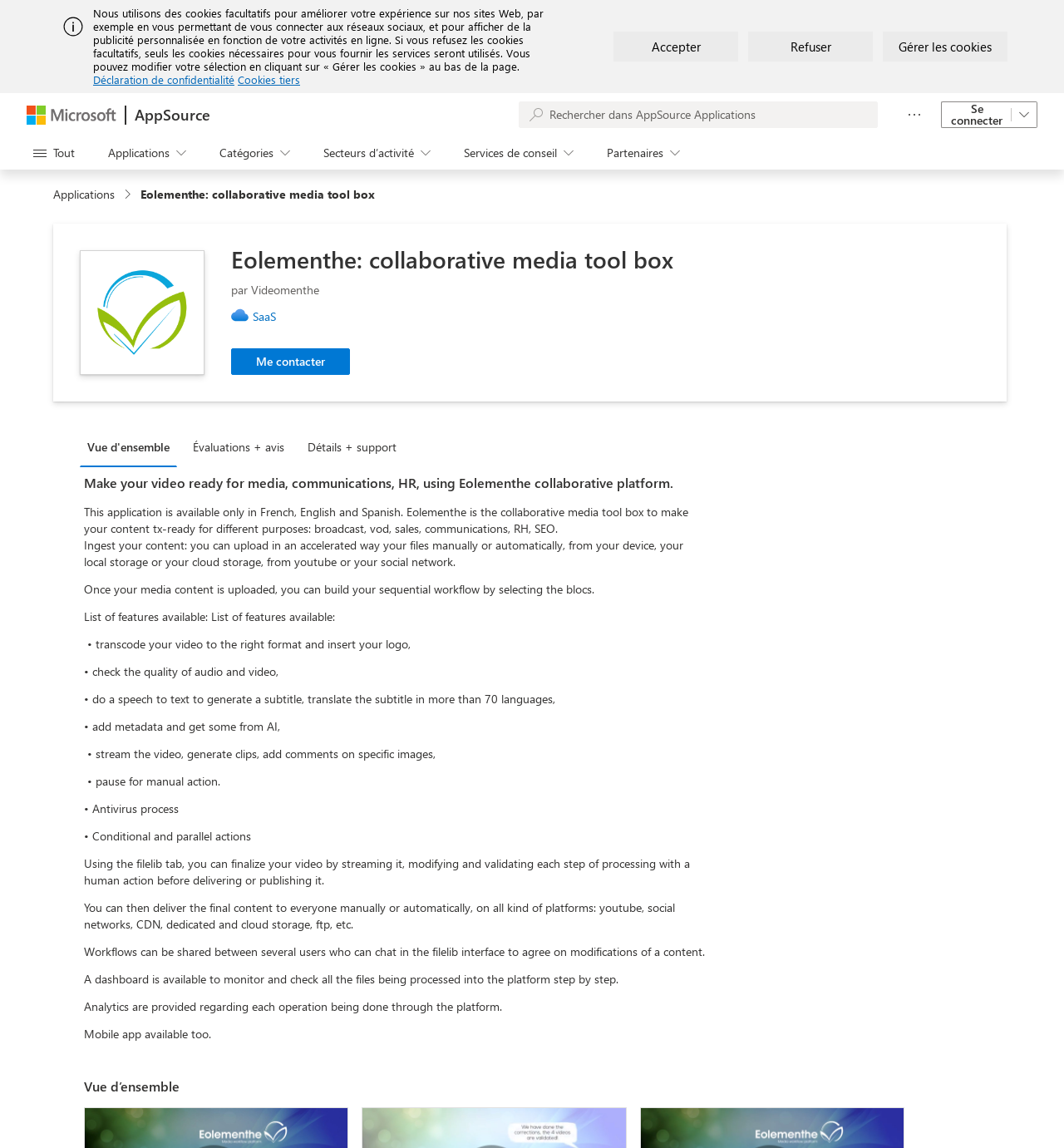Using the description "Déclaration de confidentialité", predict the bounding box of the relevant HTML element.

[0.088, 0.063, 0.22, 0.075]